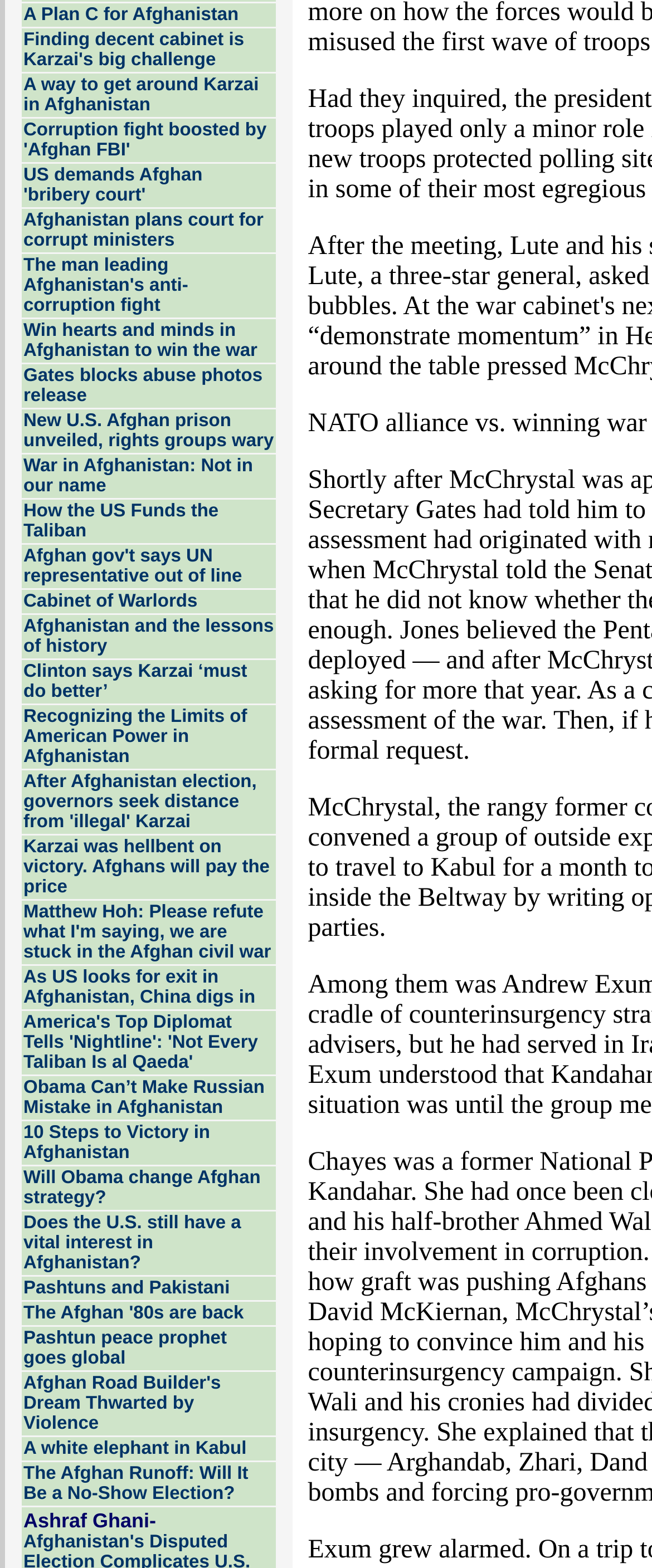Please predict the bounding box coordinates of the element's region where a click is necessary to complete the following instruction: "Open 'A way to get around Karzai in Afghanistan'". The coordinates should be represented by four float numbers between 0 and 1, i.e., [left, top, right, bottom].

[0.036, 0.048, 0.397, 0.074]